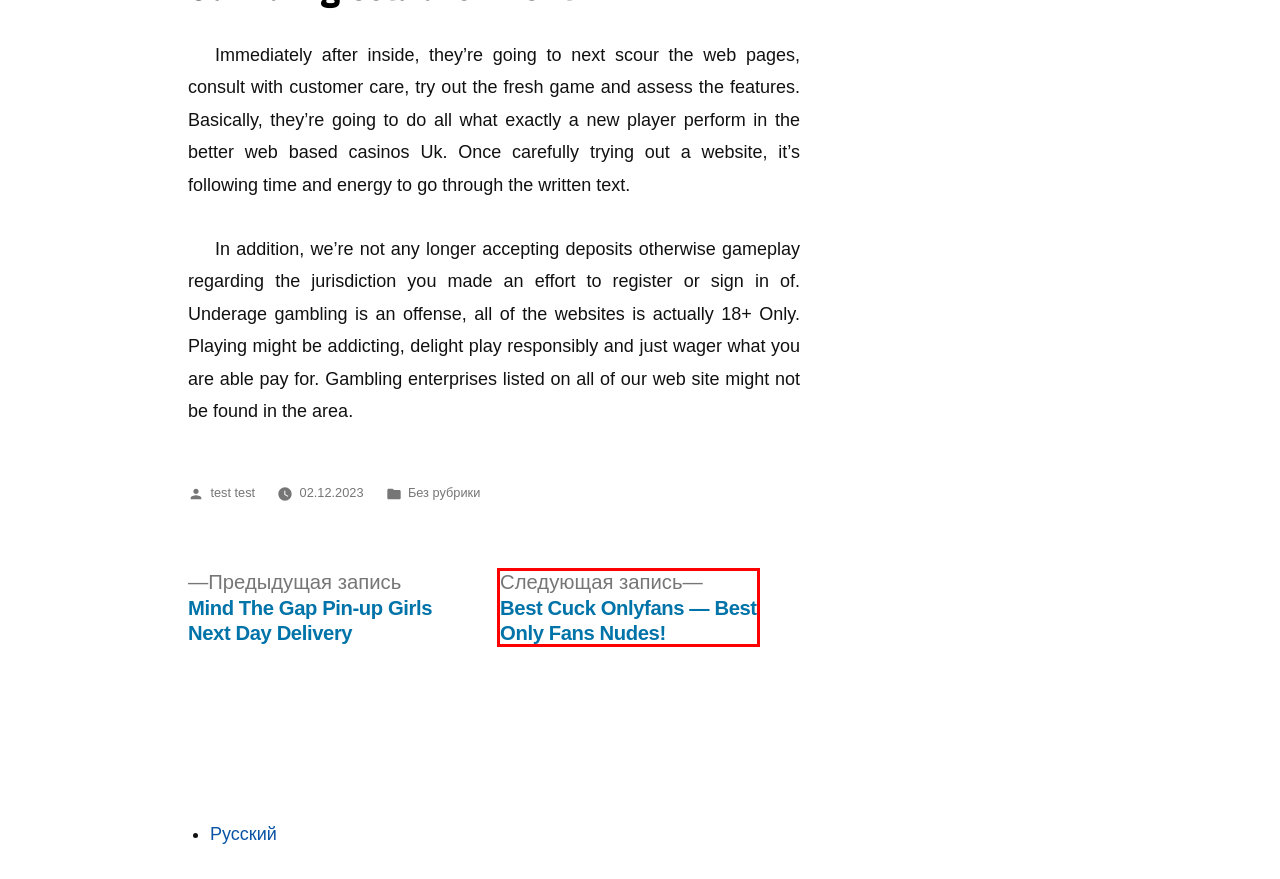With the provided screenshot showing a webpage and a red bounding box, determine which webpage description best fits the new page that appears after clicking the element inside the red box. Here are the options:
A. Best Cuck Onlyfans  — Best Only Fans Nudes! — МИП Механик
B. Переходники — МИП Механик
C. Зубчатые передачи — МИП Механик
D. Mind The Gap Pin-up Girls Next Day Delivery — МИП Механик
E. Конференции — МИП Механик
F. Без рубрики — МИП Механик
G. Маховики (штурвалы) — МИП Механик
H. Политика качества — МИП Механик

A